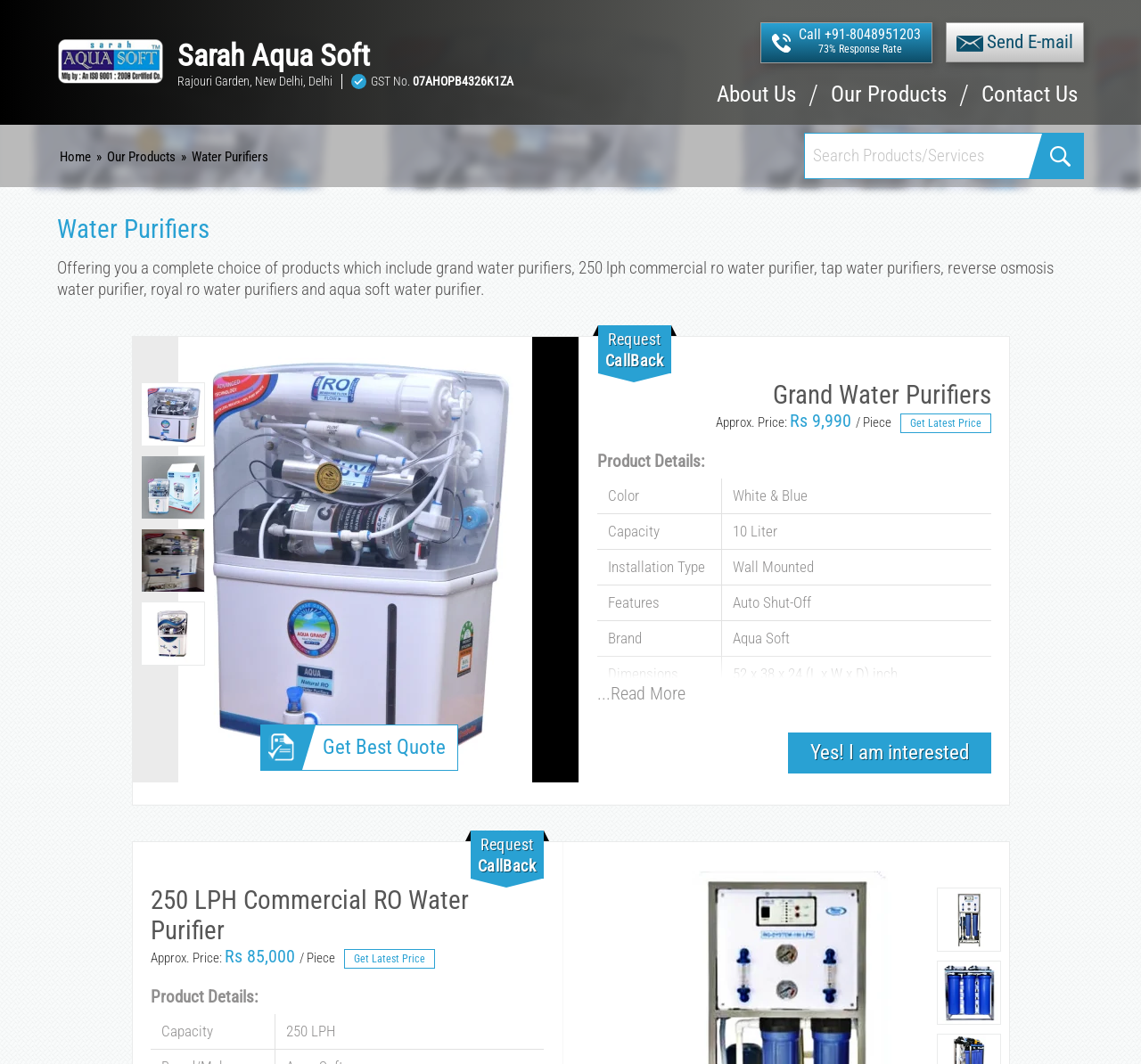Extract the bounding box coordinates for the UI element described by the text: "Call +91-8048951203 73% Response Rate". The coordinates should be in the form of [left, top, right, bottom] with values between 0 and 1.

[0.666, 0.021, 0.817, 0.059]